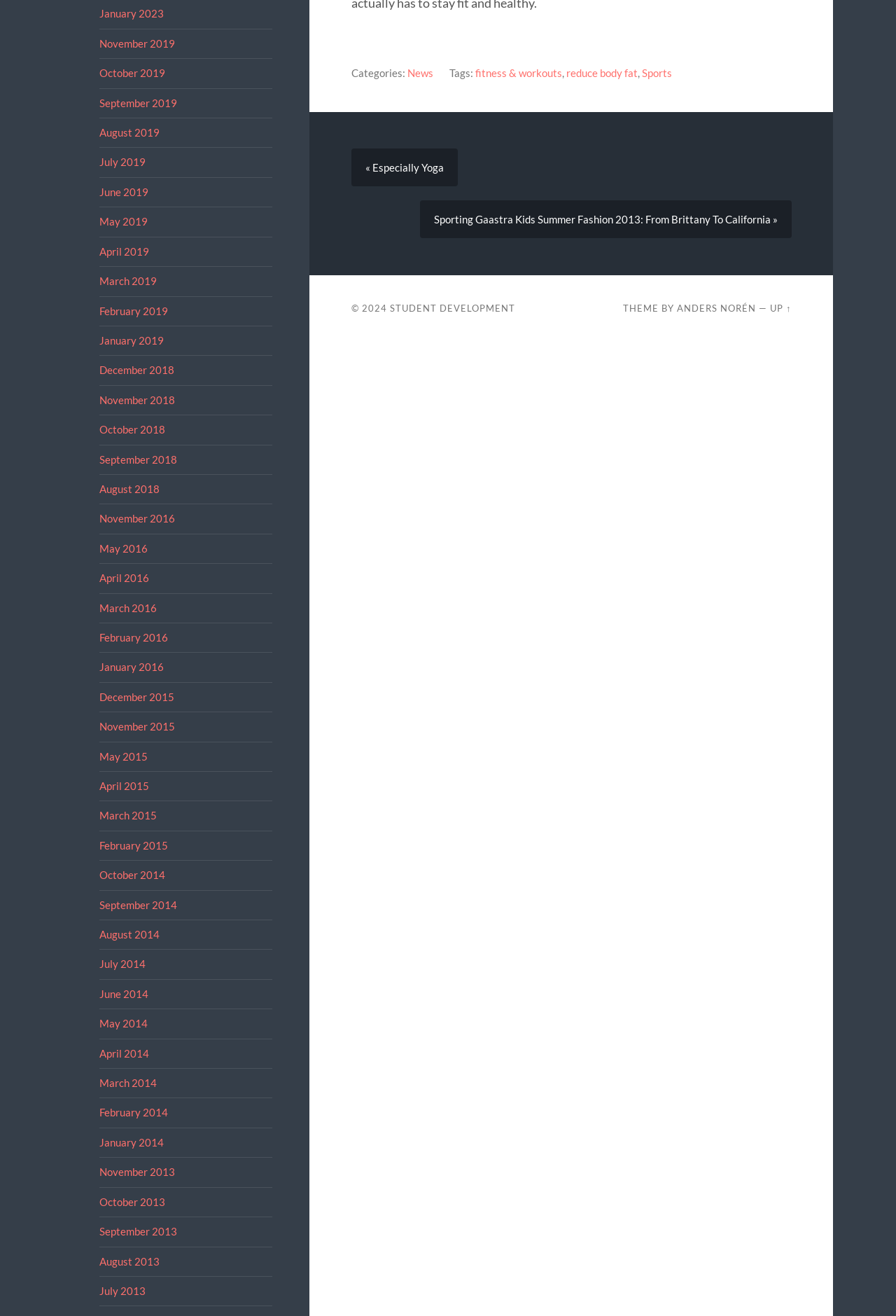What is the purpose of the 'UP ↑' link?
Carefully analyze the image and provide a thorough answer to the question.

The 'UP ↑' link is located in the footer section of the webpage, and its purpose is likely to allow users to quickly navigate back to the top of the webpage.